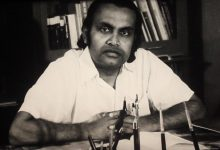Please analyze the image and give a detailed answer to the question:
What is the environment behind the individual?

The shelves filled with books behind the individual suggest a scholarly environment, which is often associated with academia or research, implying that the individual is likely a student, professor, or researcher.